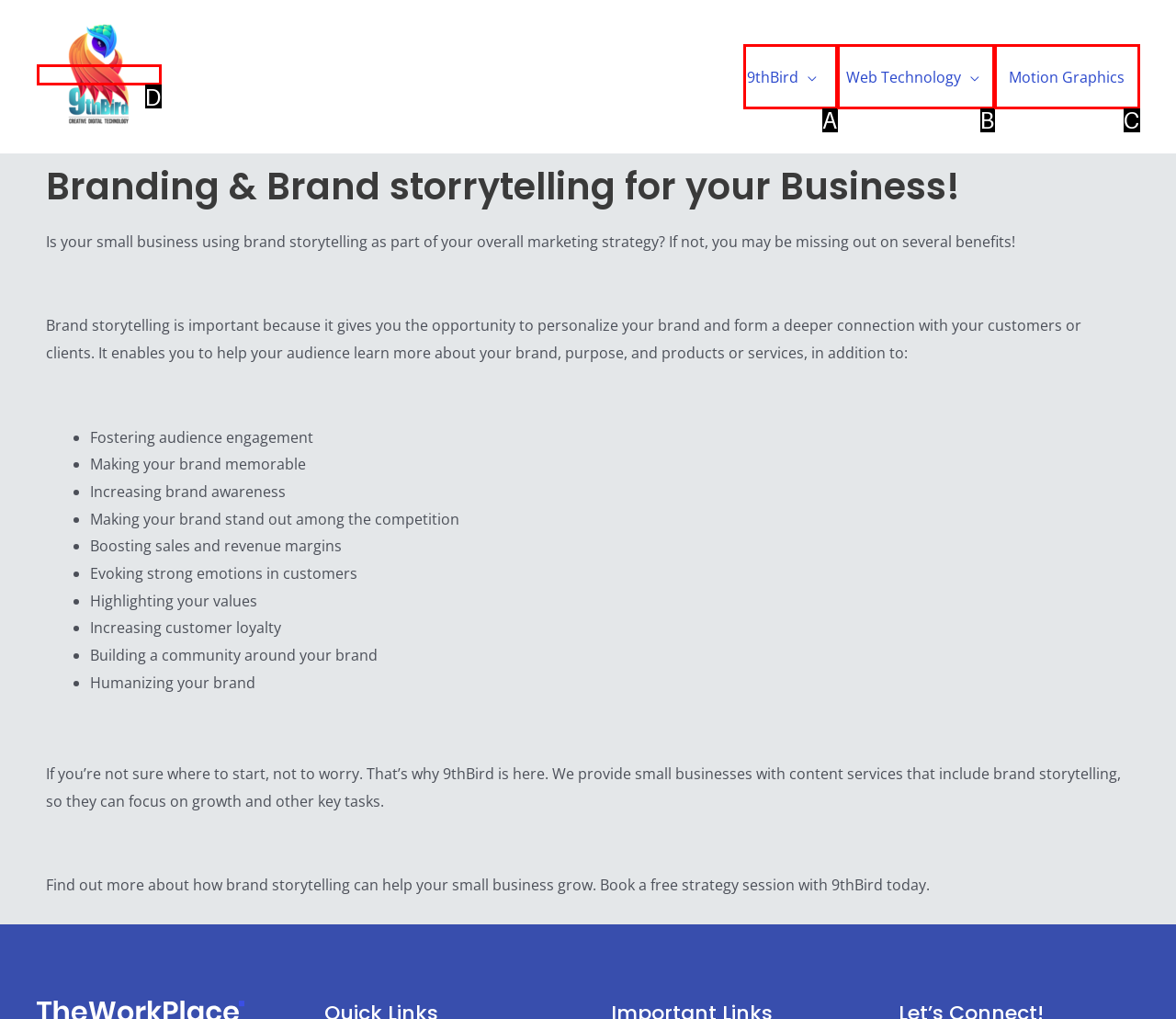Identify which HTML element matches the description: Web Technology. Answer with the correct option's letter.

B